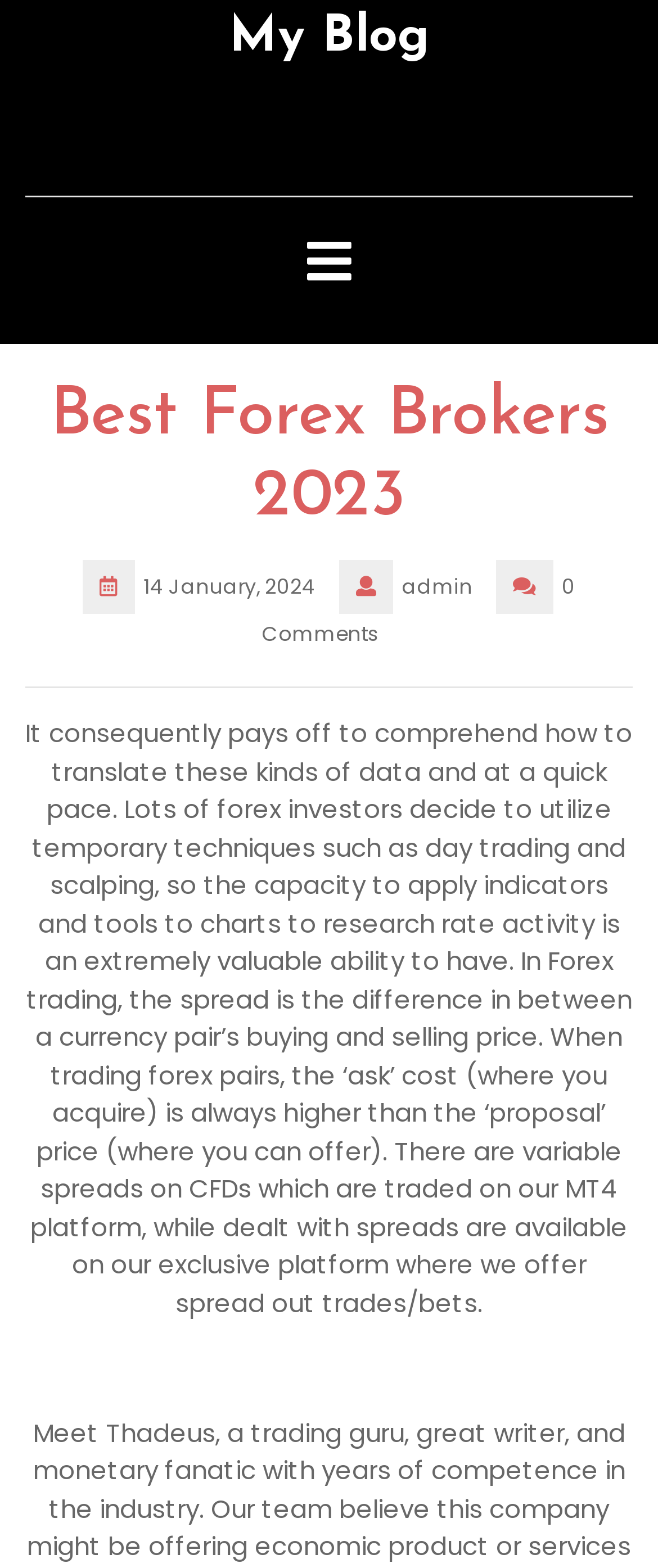Elaborate on the different components and information displayed on the webpage.

The webpage is a blog post titled "Best Forex Brokers 2023" with a heading "My Blog" at the top left corner. Below the heading, there is a horizontal separator line. 

On the top right side, there is an open button with an icon. When clicked, it reveals the main content of the blog post. The main content is headed by a title "Best Forex Brokers 2023" followed by the date "14 January, 2024" and the author's name "admin" on the same line. 

Below the title, there is a line with the text "0 Comments". A horizontal separator line separates the title section from the main article. The main article is a lengthy text that discusses the importance of understanding how to translate data quickly in Forex trading, the use of indicators and tools to analyze price activity, and the concept of spreads in Forex trading. 

At the bottom of the article, there is a small, seemingly empty space, possibly a paragraph break or a formatting element.